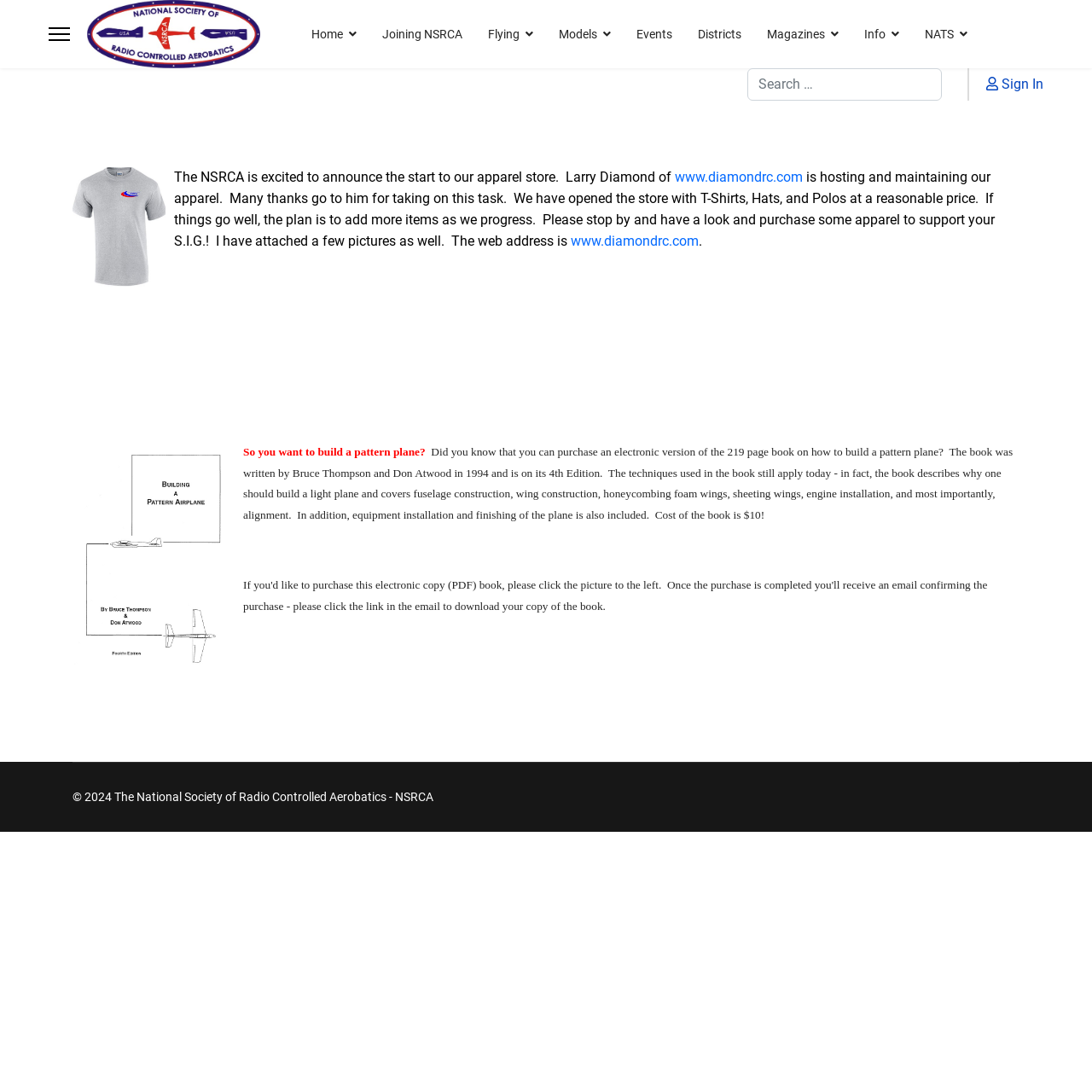Answer the following in one word or a short phrase: 
What is the year of the copyright?

2024